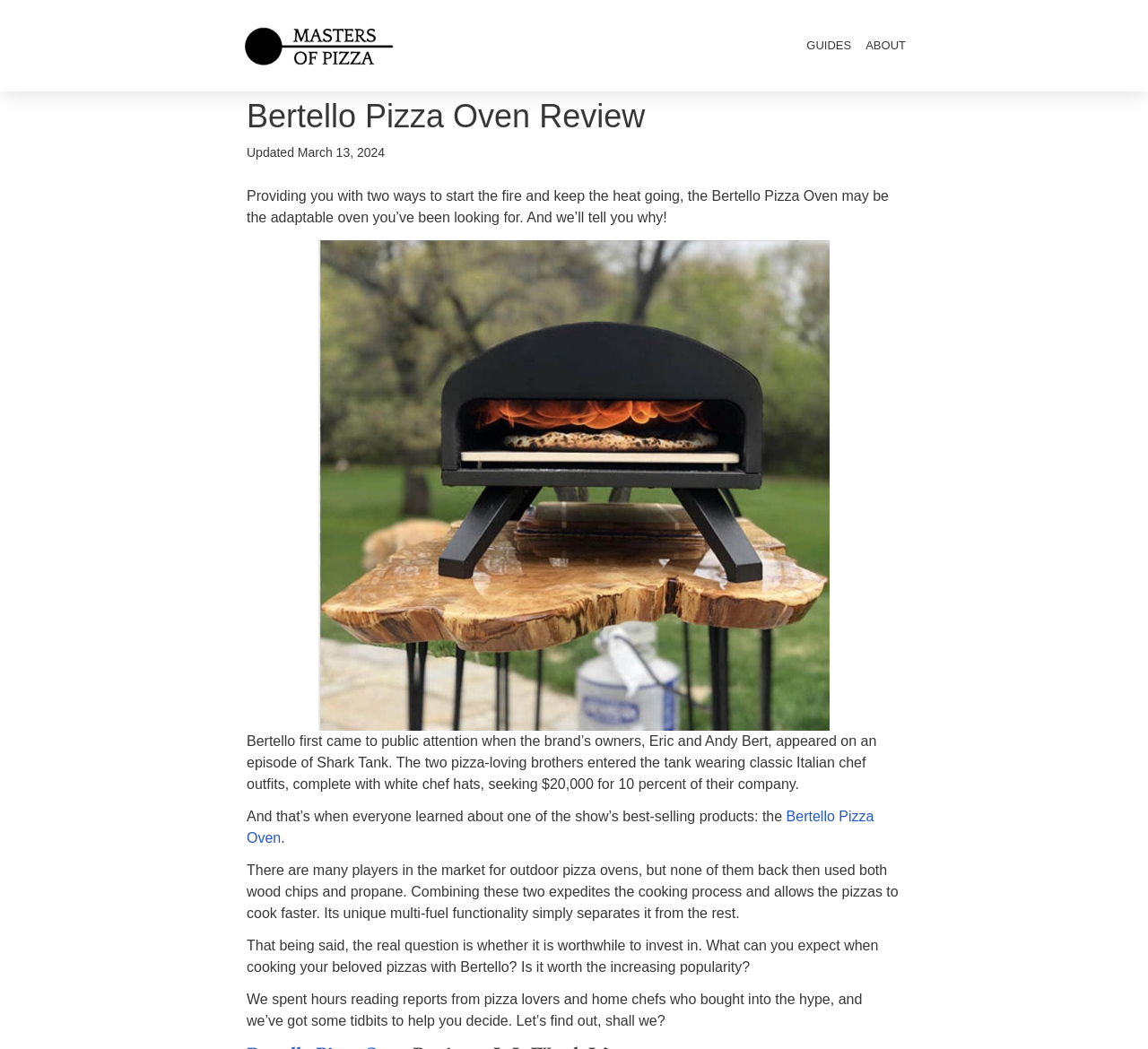Determine the primary headline of the webpage.

Bertello Pizza Oven Review